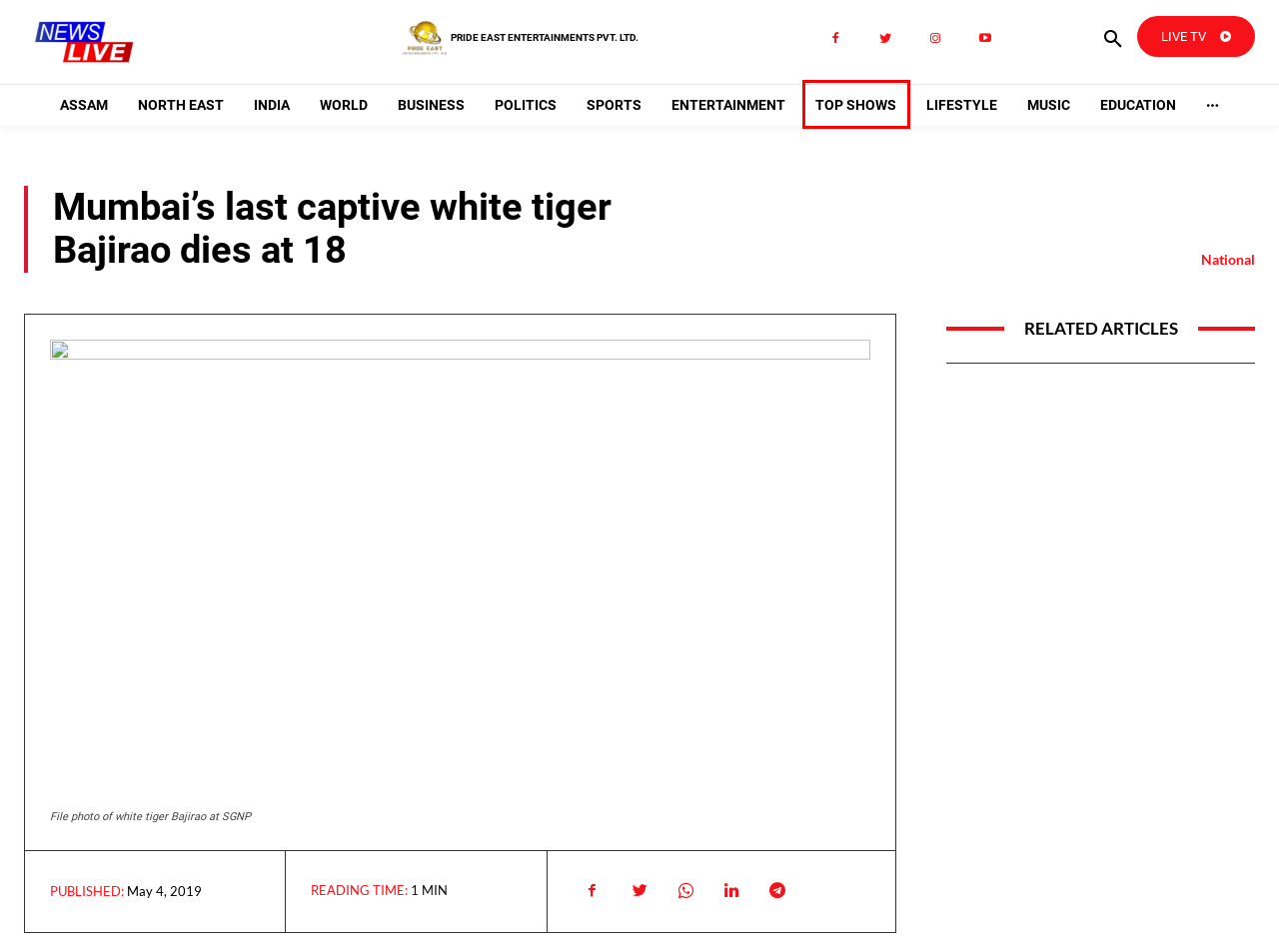Given a screenshot of a webpage with a red rectangle bounding box around a UI element, select the best matching webpage description for the new webpage that appears after clicking the highlighted element. The candidate descriptions are:
A. North East - News Live
B. Entertainment - News Live
C. World - News Live
D. National - News Live
E. Sports - News Live
F. India - News Live
G. Lifestyle - News Live
H. Top Shows - News Live

H